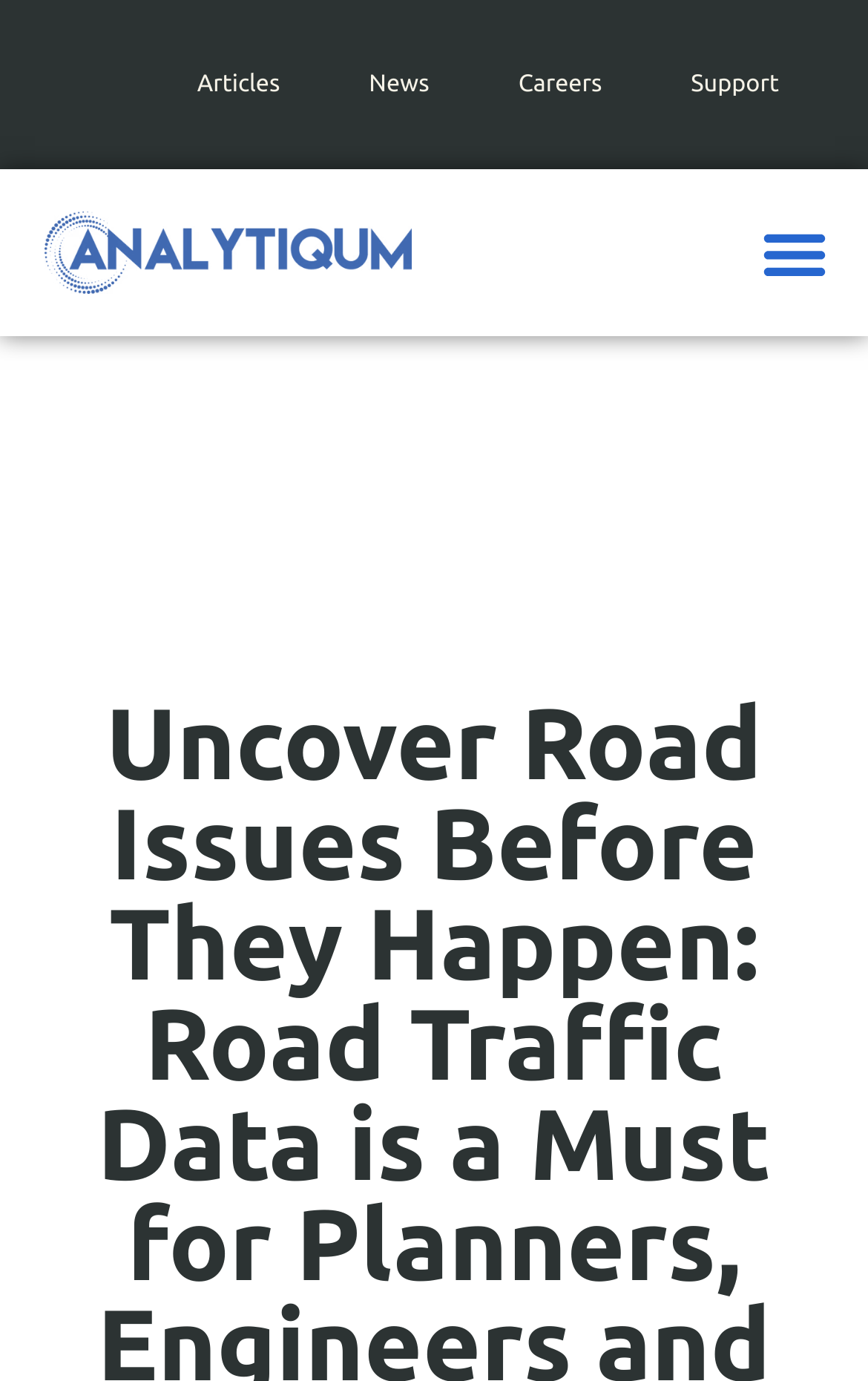What is the first link on the top navigation bar?
Using the image, give a concise answer in the form of a single word or short phrase.

Link 1